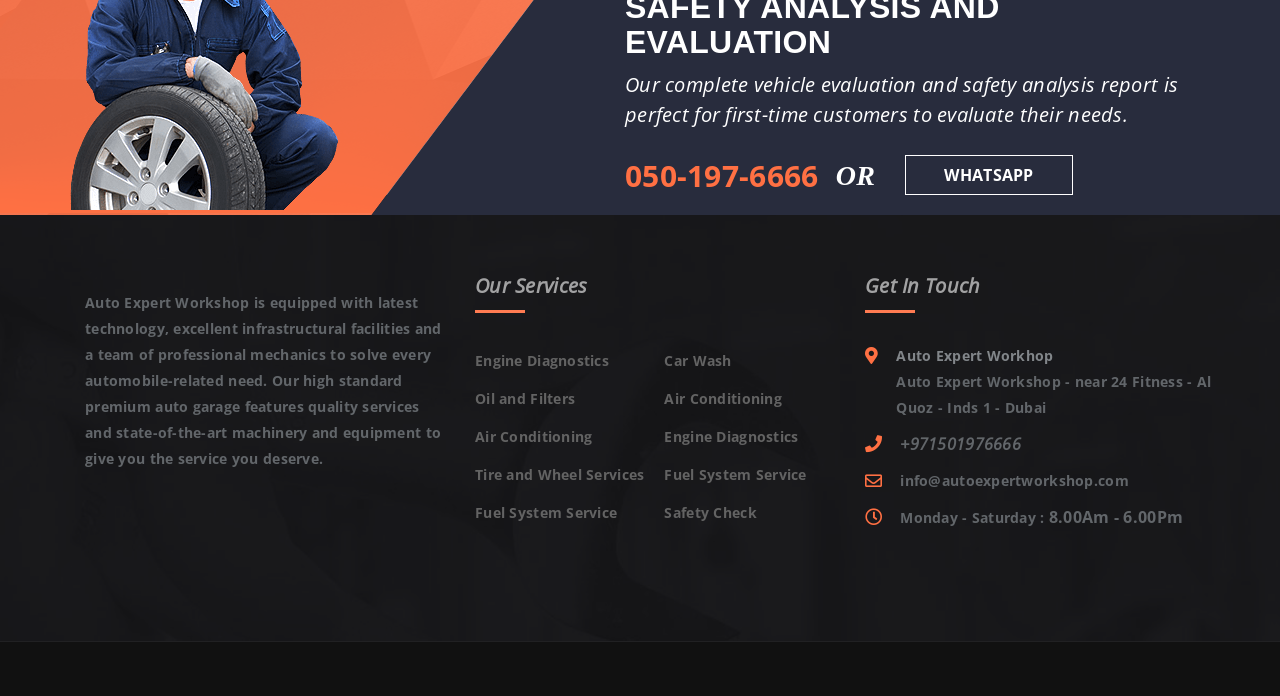What is the address of Auto Expert Workshop?
Please answer the question as detailed as possible based on the image.

I found the address of Auto Expert Workshop by looking at the section with the heading 'Get In Touch'. Under this heading, I saw the address 'Auto Expert Workshop - near 24 Fitness - Al Quoz - Inds 1 - Dubai'.